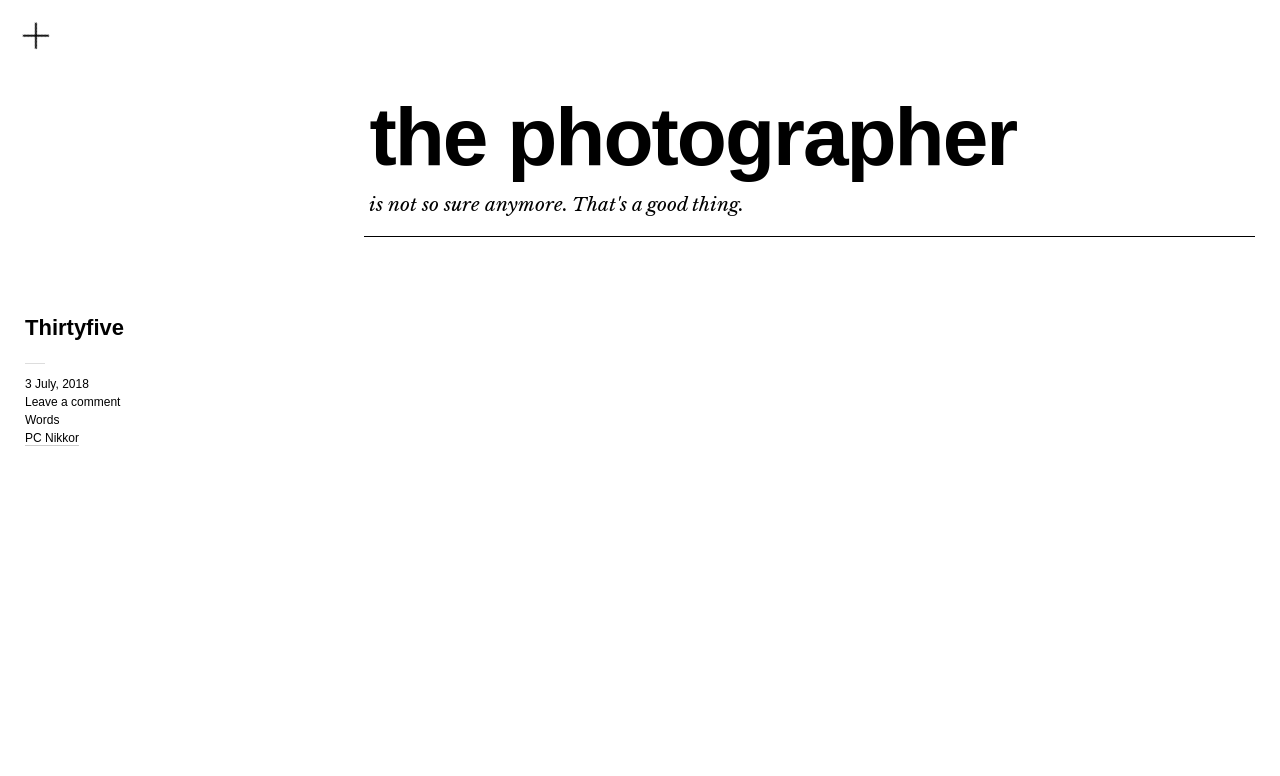Respond concisely with one word or phrase to the following query:
How many child elements does the root element have?

3